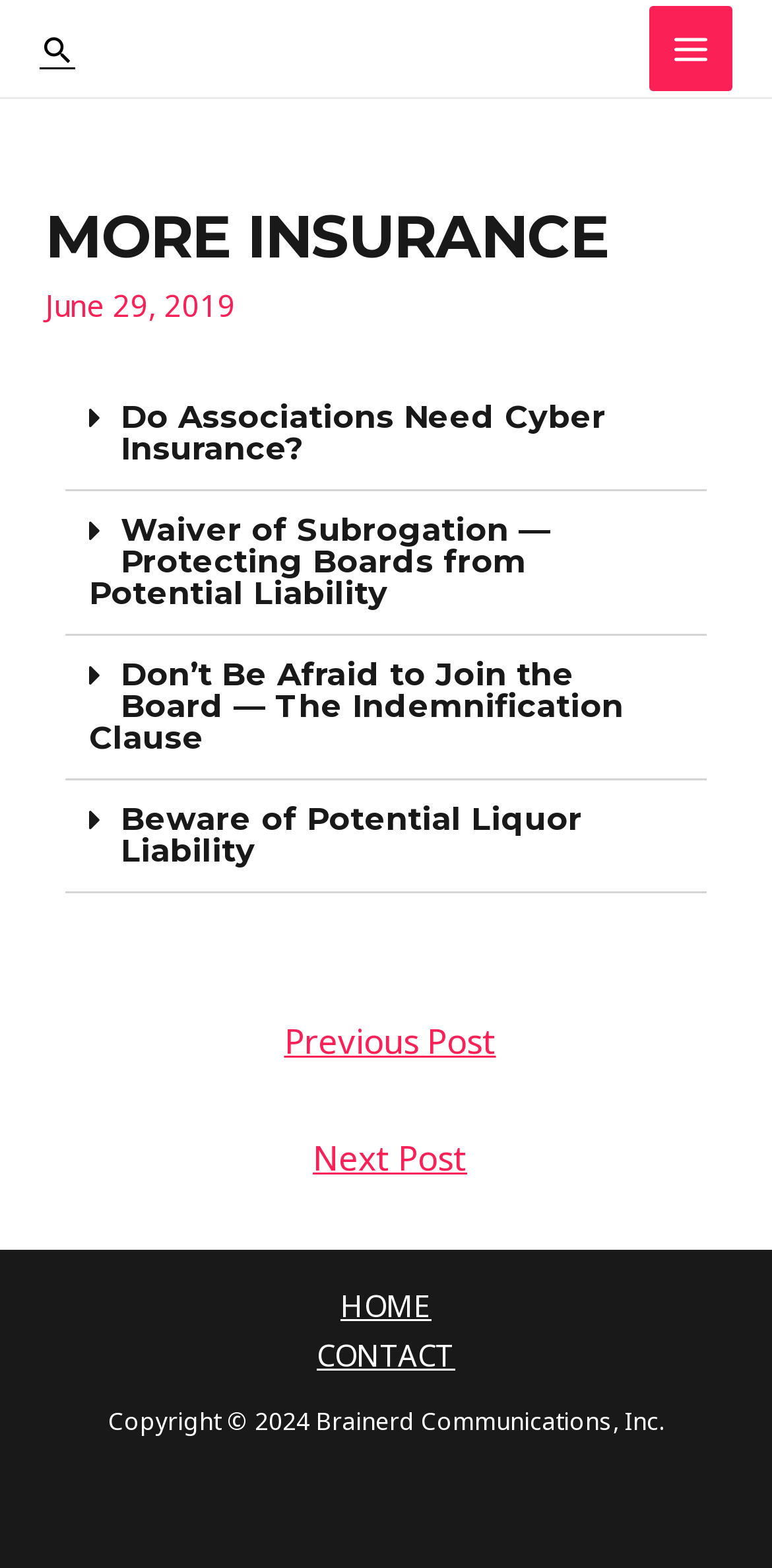Show the bounding box coordinates of the element that should be clicked to complete the task: "Click the 'HOME' link".

[0.39, 0.817, 0.61, 0.849]